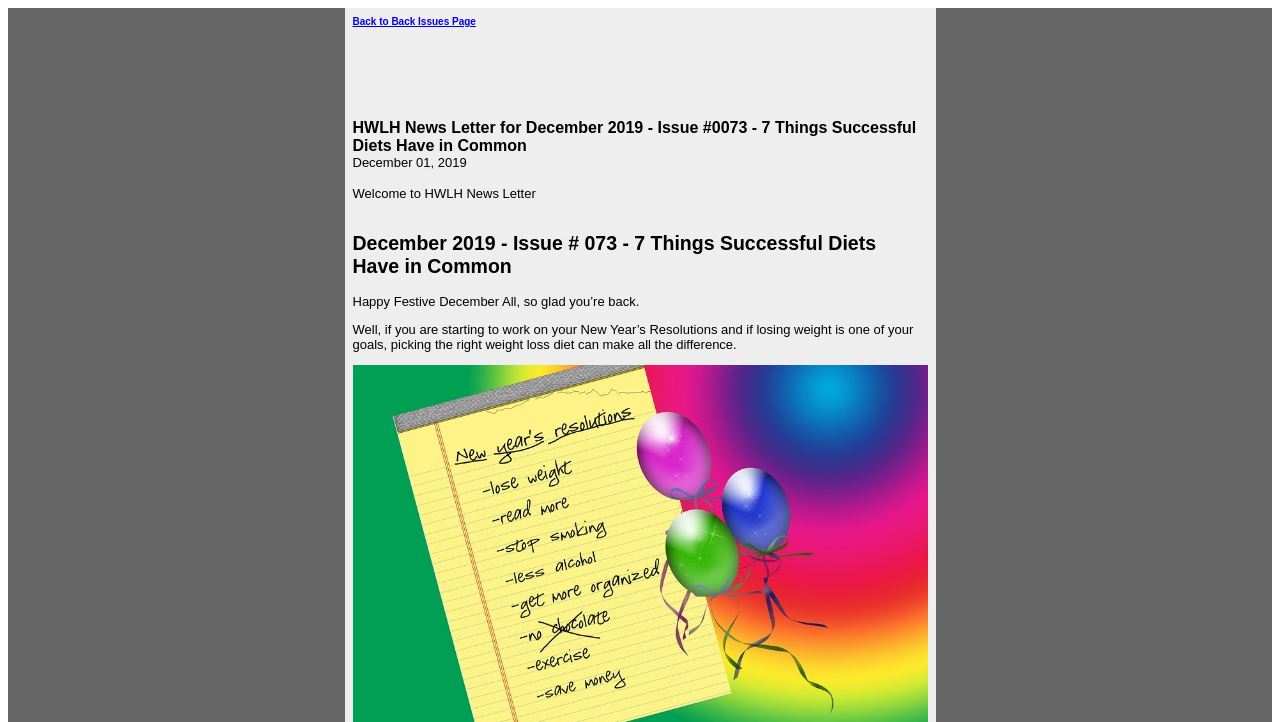Determine the bounding box for the UI element as described: "Back to Back Issues Page". The coordinates should be represented as four float numbers between 0 and 1, formatted as [left, top, right, bottom].

[0.275, 0.022, 0.372, 0.037]